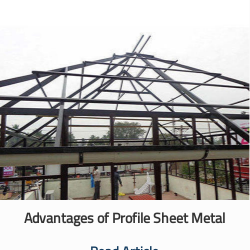What is the purpose of the 'Read Article' link?
Look at the screenshot and give a one-word or phrase answer.

To encourage further reading